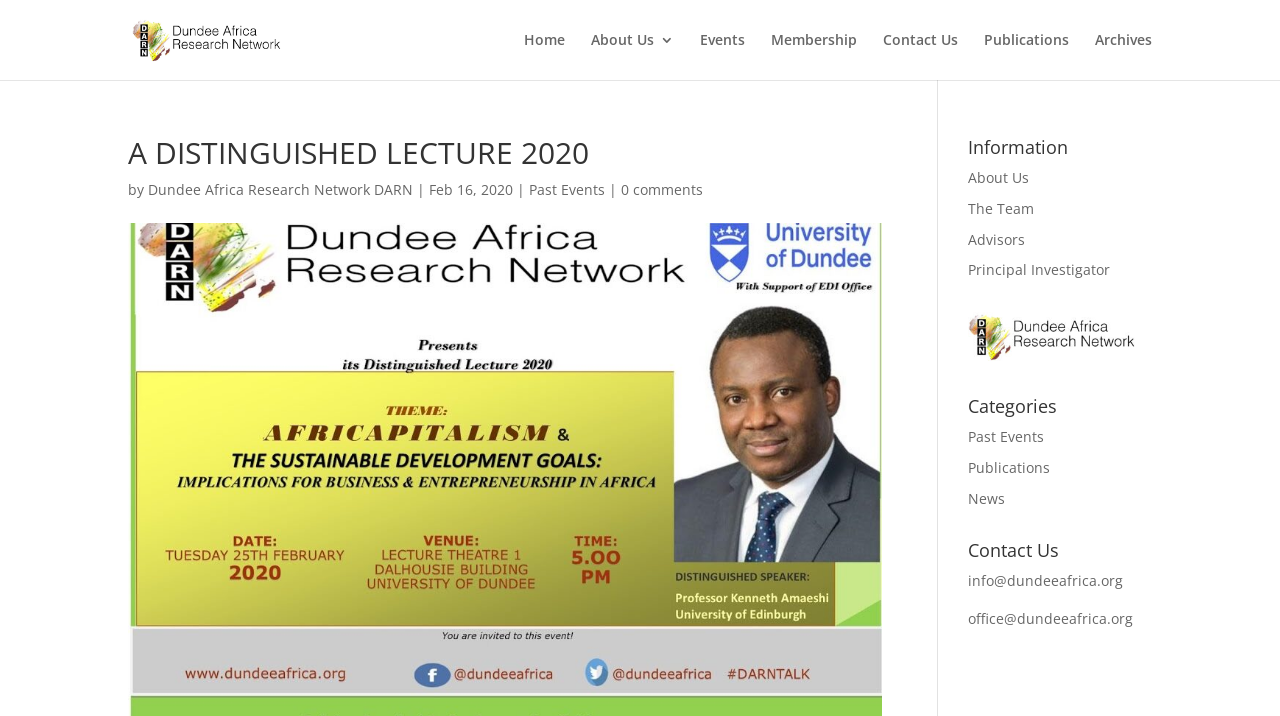Determine the coordinates of the bounding box that should be clicked to complete the instruction: "view past events". The coordinates should be represented by four float numbers between 0 and 1: [left, top, right, bottom].

[0.413, 0.251, 0.473, 0.278]